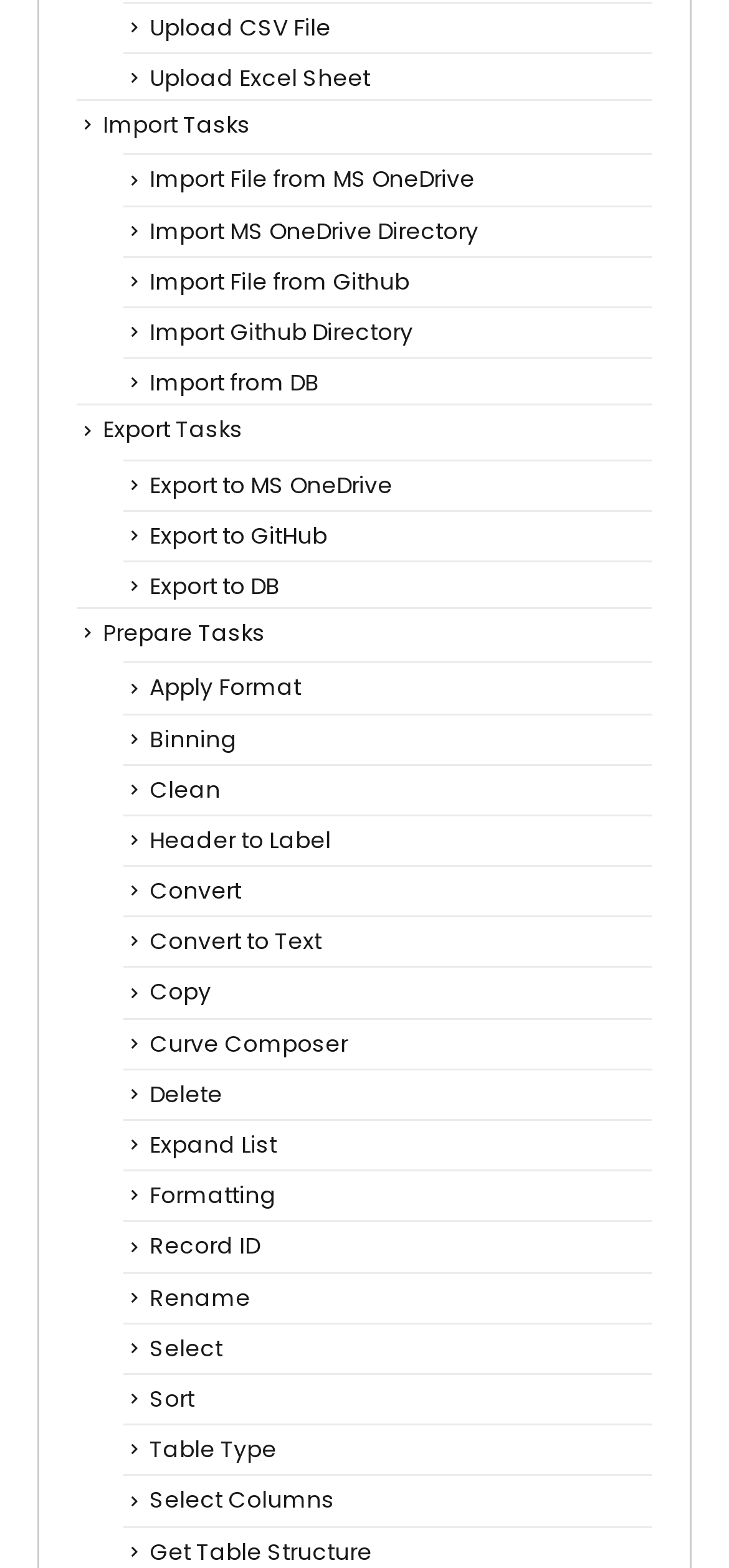How many import options are available?
Please give a detailed and elaborate answer to the question based on the image.

I counted the number of import options by looking at the links on the webpage, which are 'Upload CSV File', 'Upload Excel Sheet', 'Import Tasks', 'Import File from MS OneDrive', 'Import MS OneDrive Directory', 'Import File from Github', 'Import Github Directory', and 'Import from DB'.